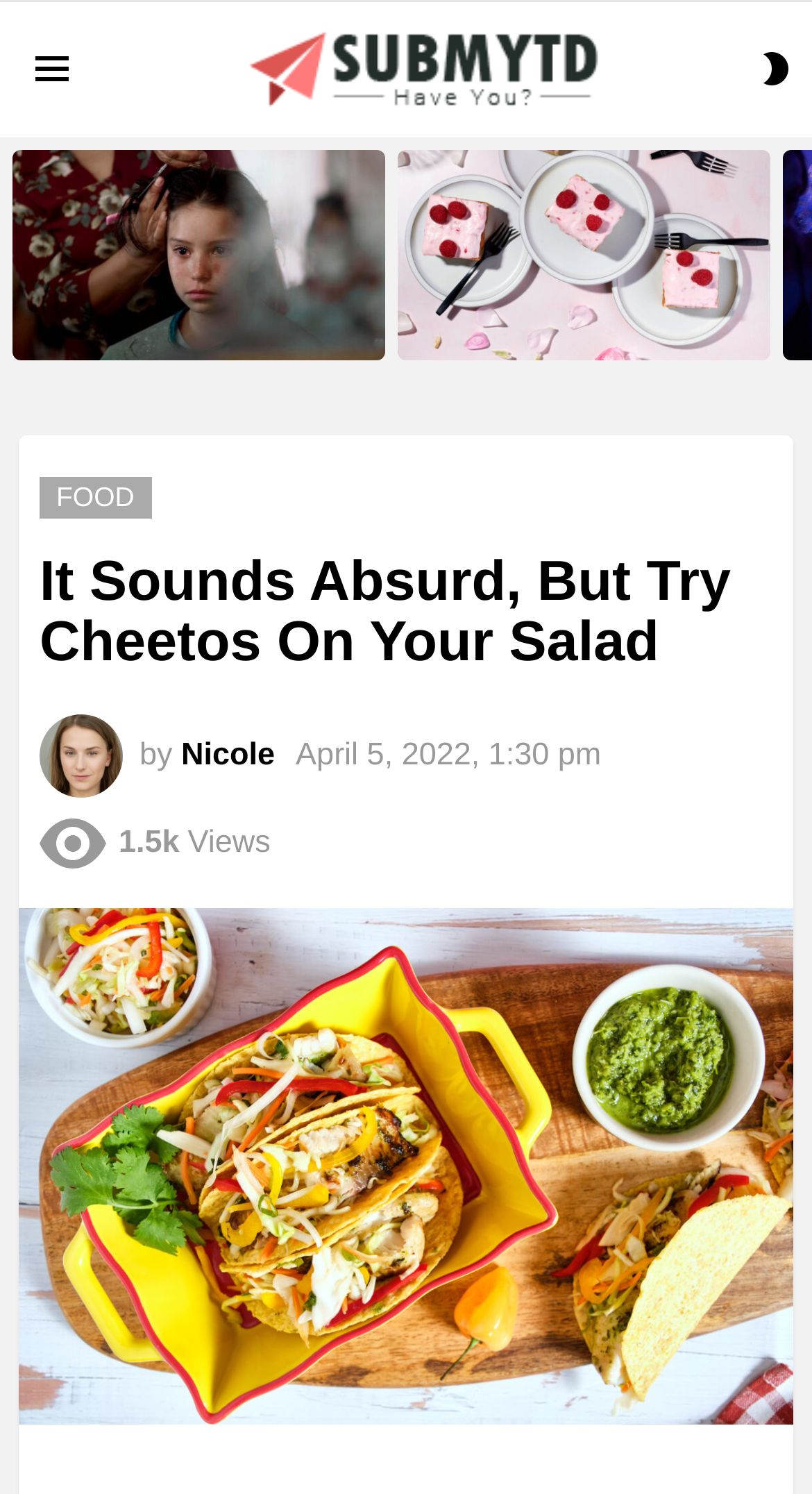Could you find the bounding box coordinates of the clickable area to complete this instruction: "Switch the skin"?

[0.935, 0.024, 0.976, 0.068]